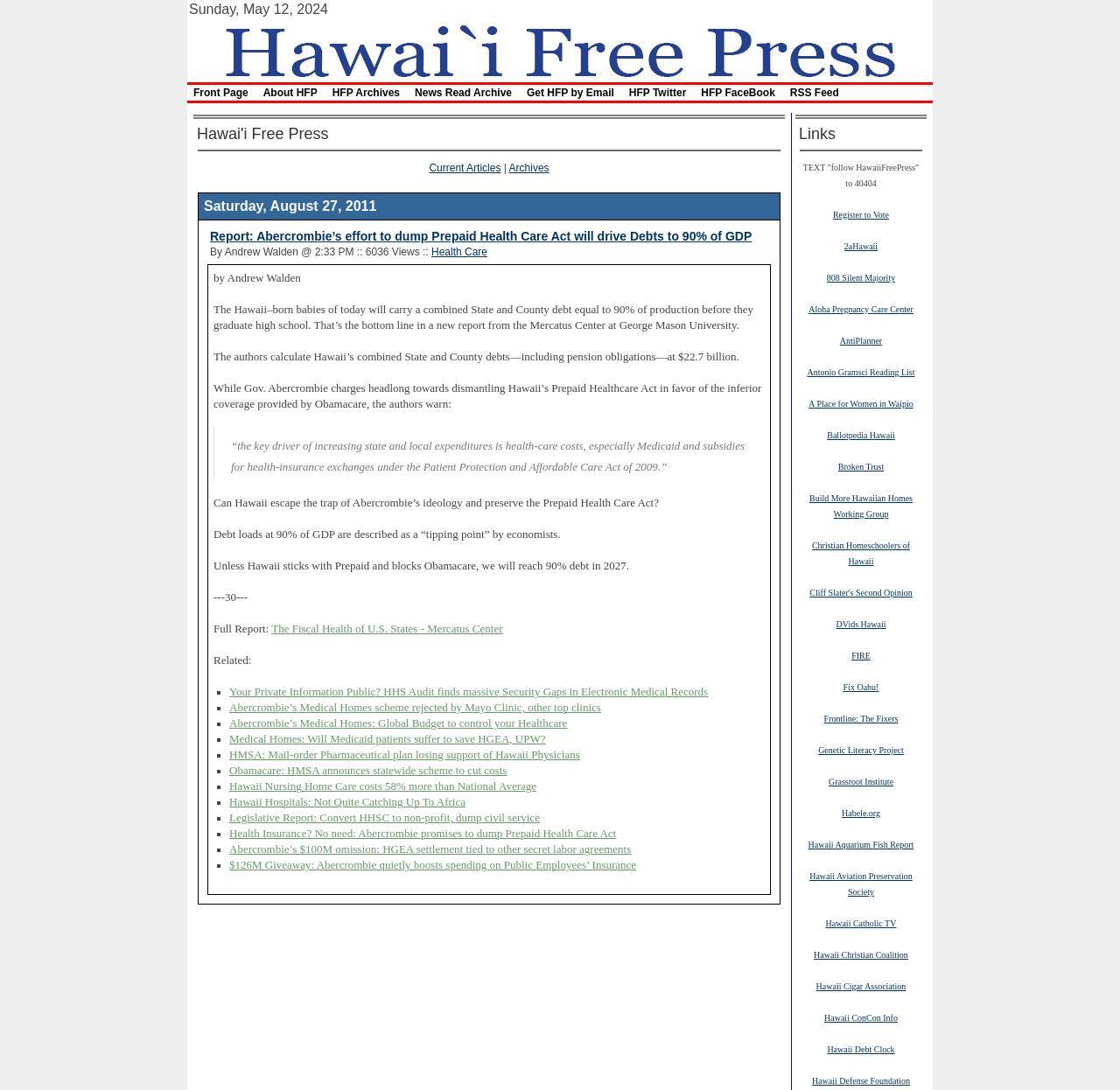Please determine the bounding box of the UI element that matches this description: AntiPlanner. The coordinates should be given as (top-left x, top-left y, bottom-right x, bottom-right y), with all values between 0 and 1.

[0.75, 0.307, 0.788, 0.318]